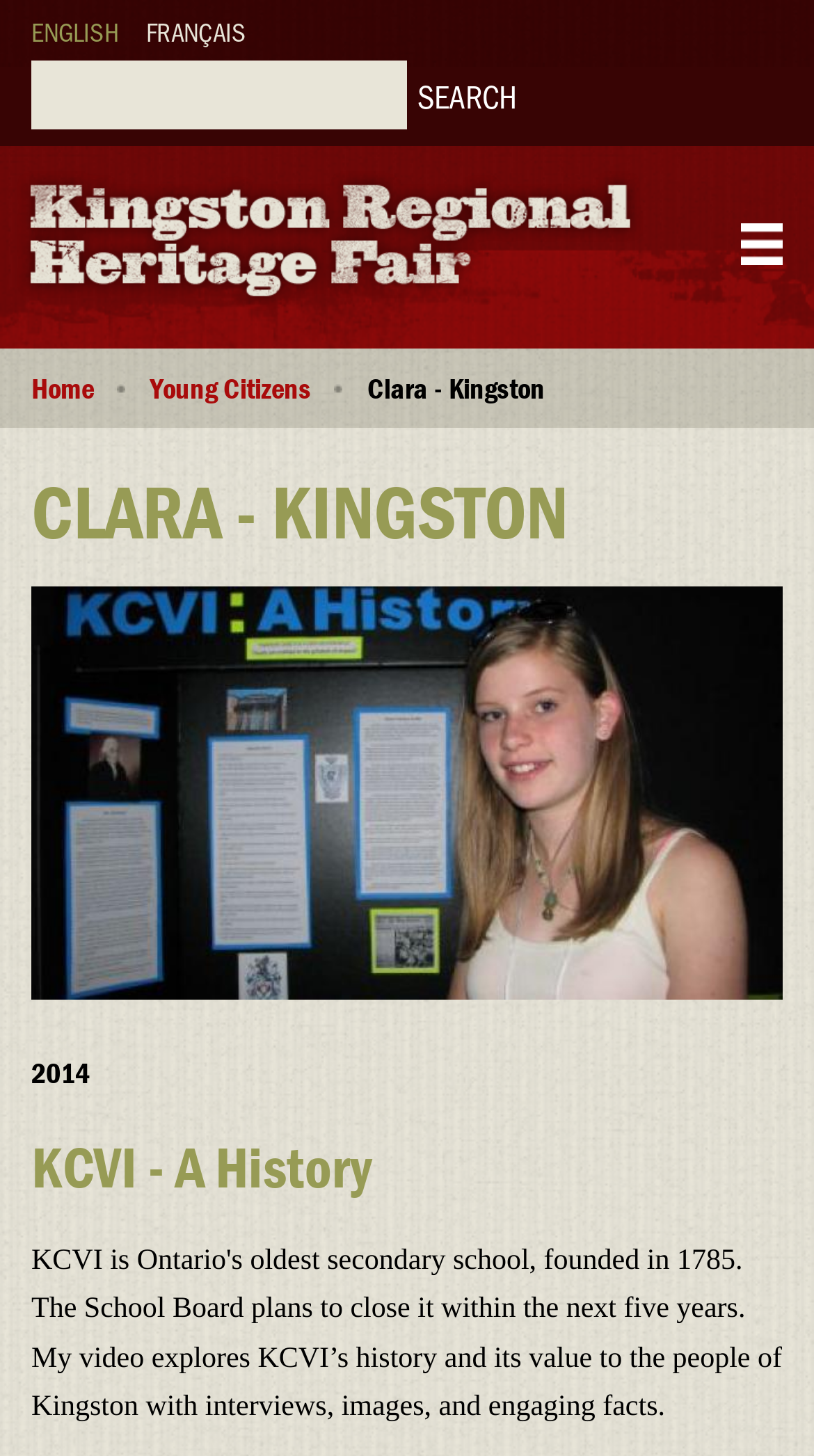Reply to the question below using a single word or brief phrase:
What is the language of the webpage?

English